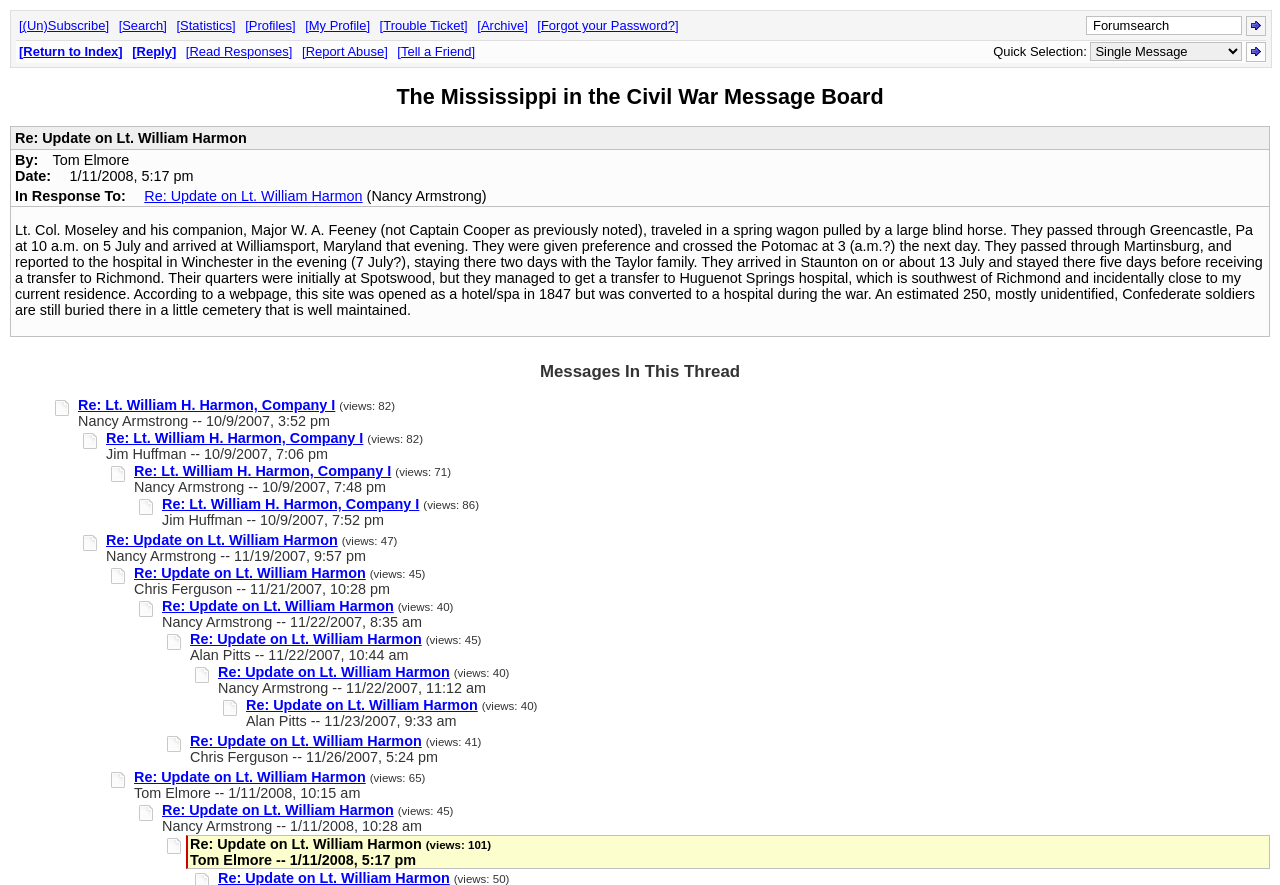Determine the bounding box coordinates of the clickable region to carry out the instruction: "Subscribe to the thread".

[0.015, 0.02, 0.085, 0.037]